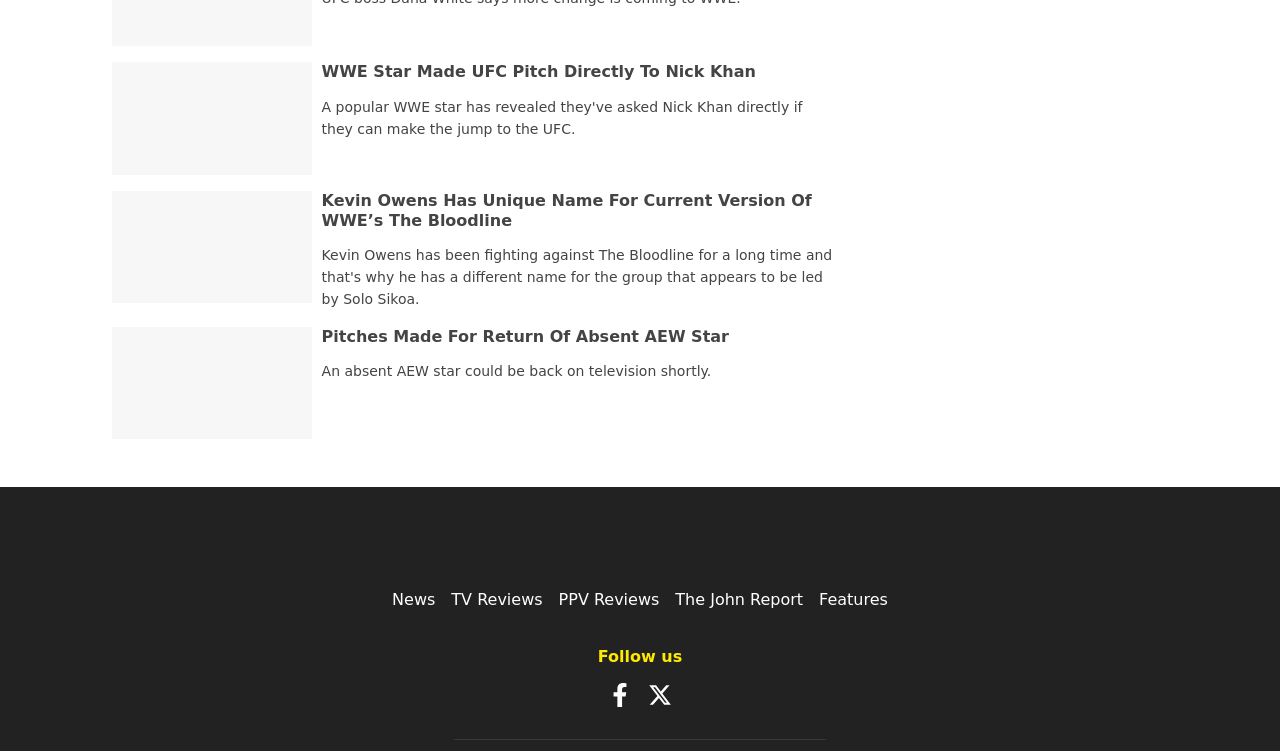Determine the bounding box coordinates for the area you should click to complete the following instruction: "Read the article about Kevin Owens' unique name for WWE's The Bloodline".

[0.251, 0.254, 0.651, 0.308]